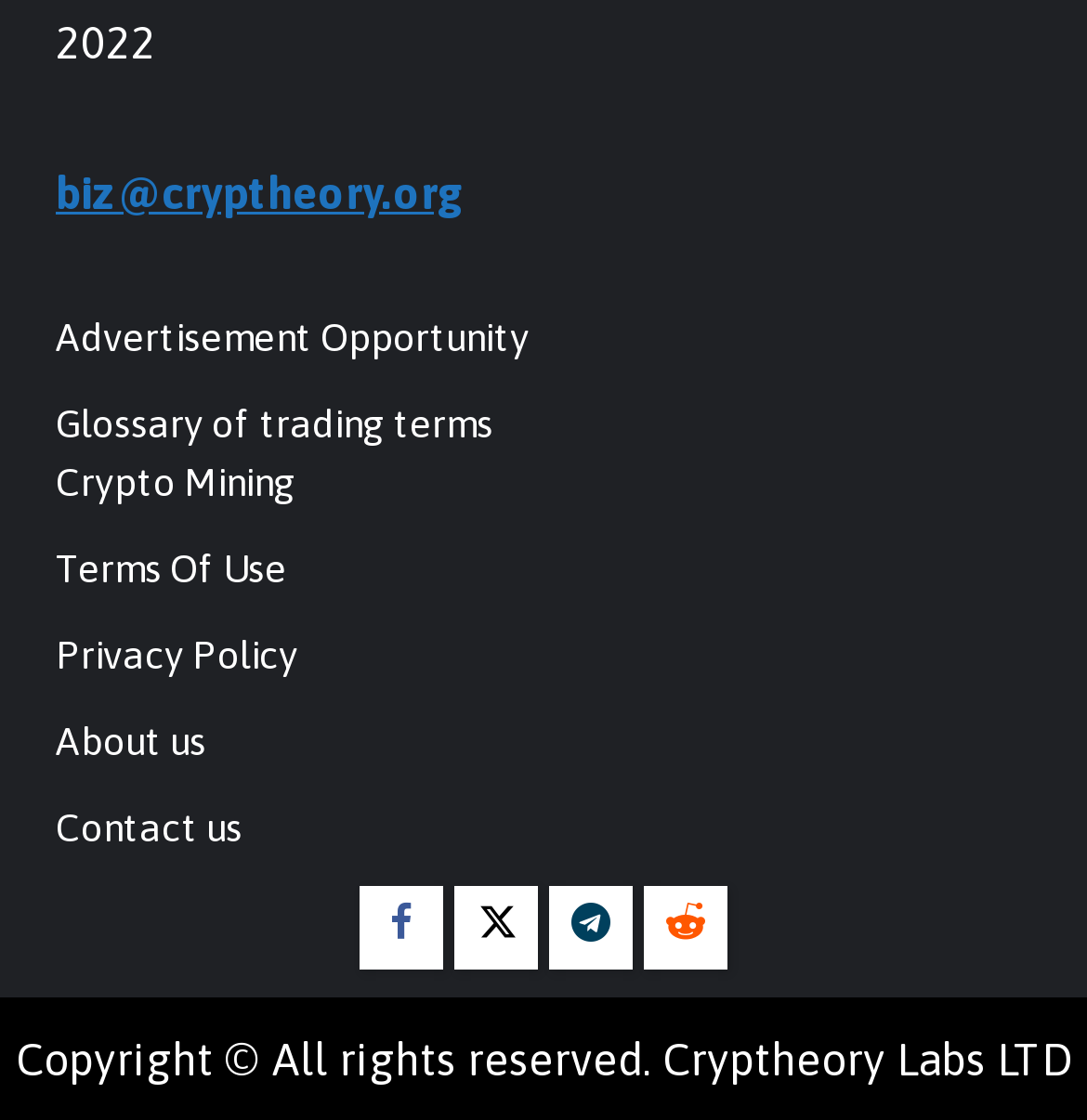Locate the bounding box coordinates of the element I should click to achieve the following instruction: "Read the privacy policy".

[0.051, 0.564, 0.274, 0.604]